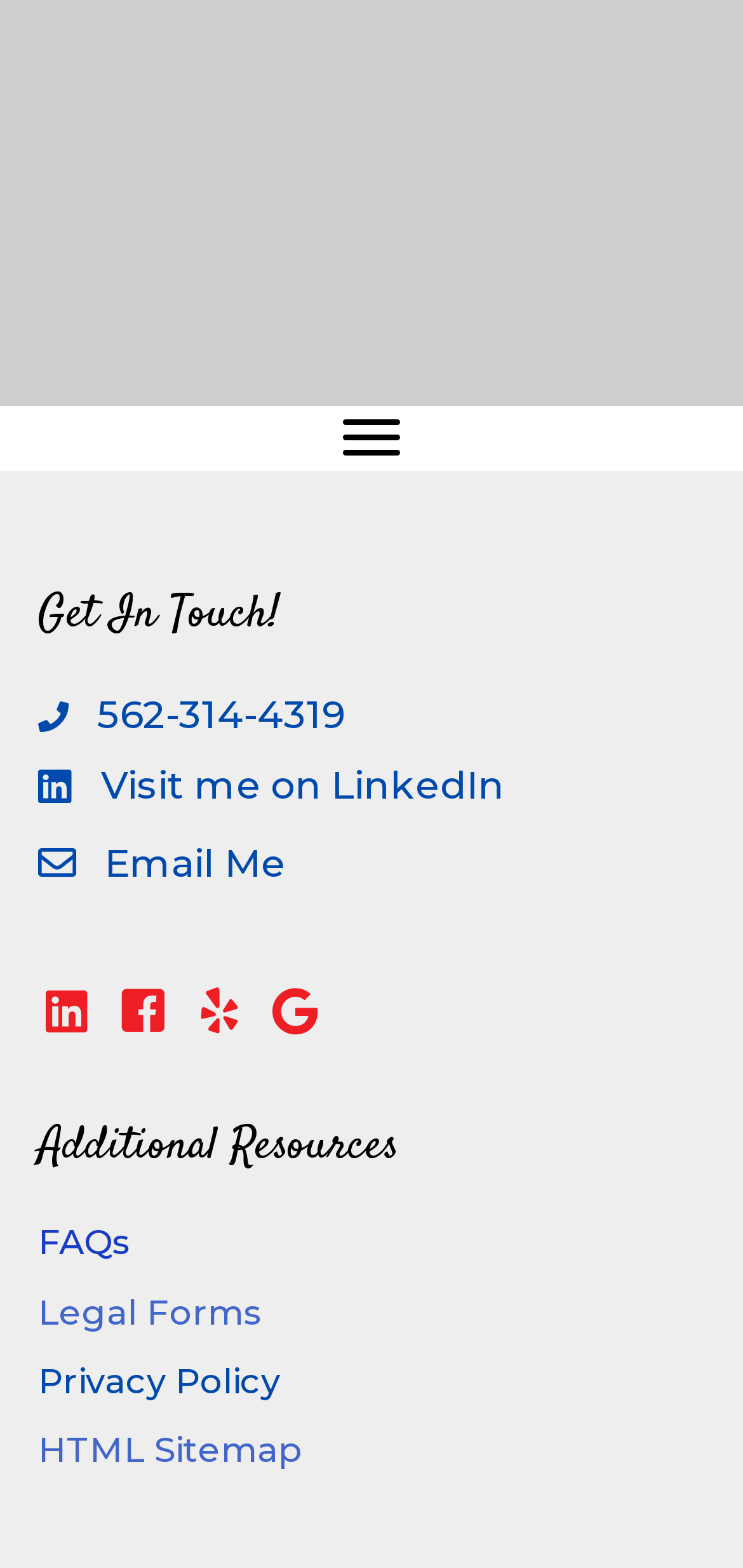What is the last resource listed under 'Additional Resources'?
From the image, respond using a single word or phrase.

HTML Sitemap